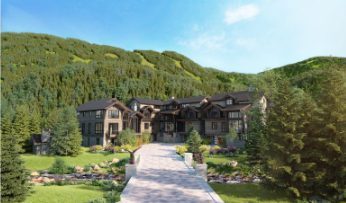What type of construction is featured in the villa?
Please answer the question as detailed as possible.

The caption describes the villa's construction as luxury and modern, which is evident from the elegant architectural details and the overall design of the building.